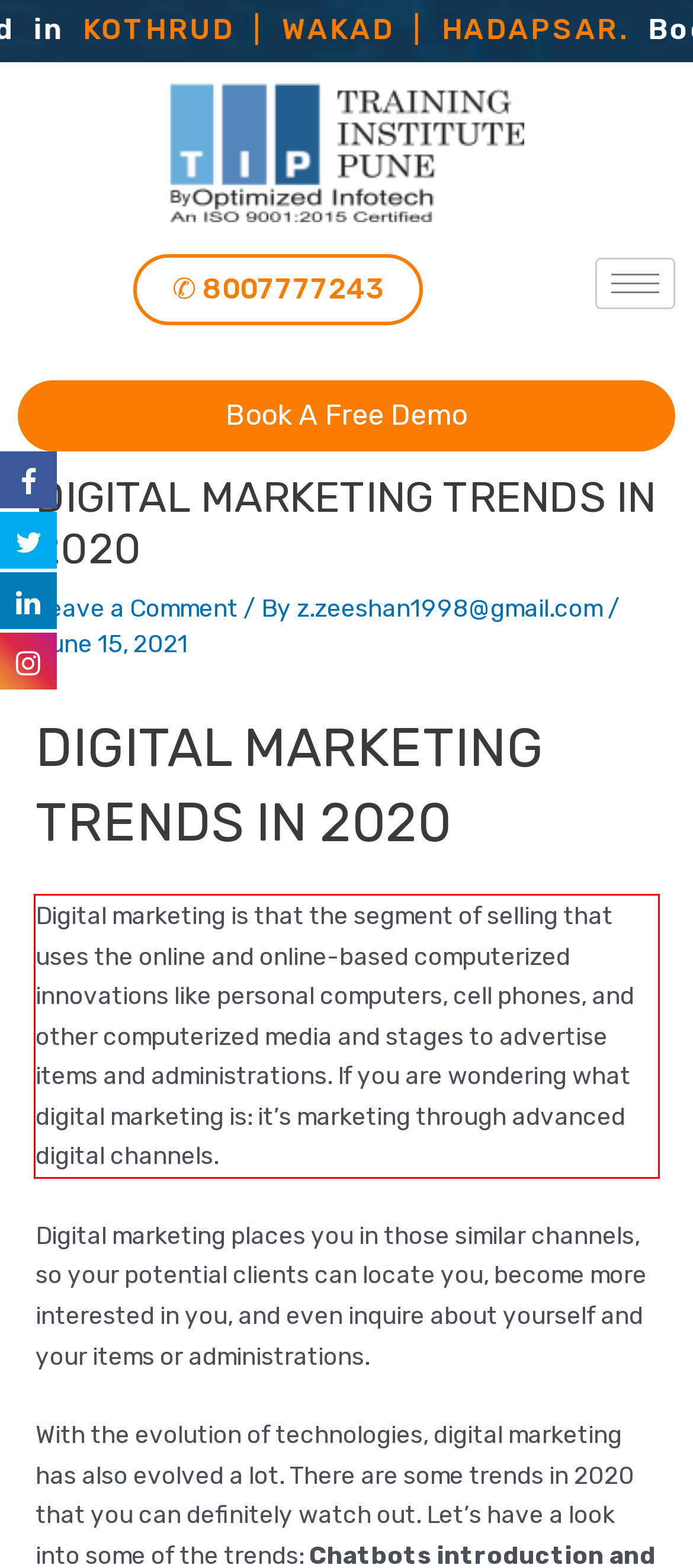Please recognize and transcribe the text located inside the red bounding box in the webpage image.

Digital marketing is that the segment of selling that uses the online and online-based computerized innovations like personal computers, cell phones, and other computerized media and stages to advertise items and administrations. If you are wondering what digital marketing is: it’s marketing through advanced digital channels.